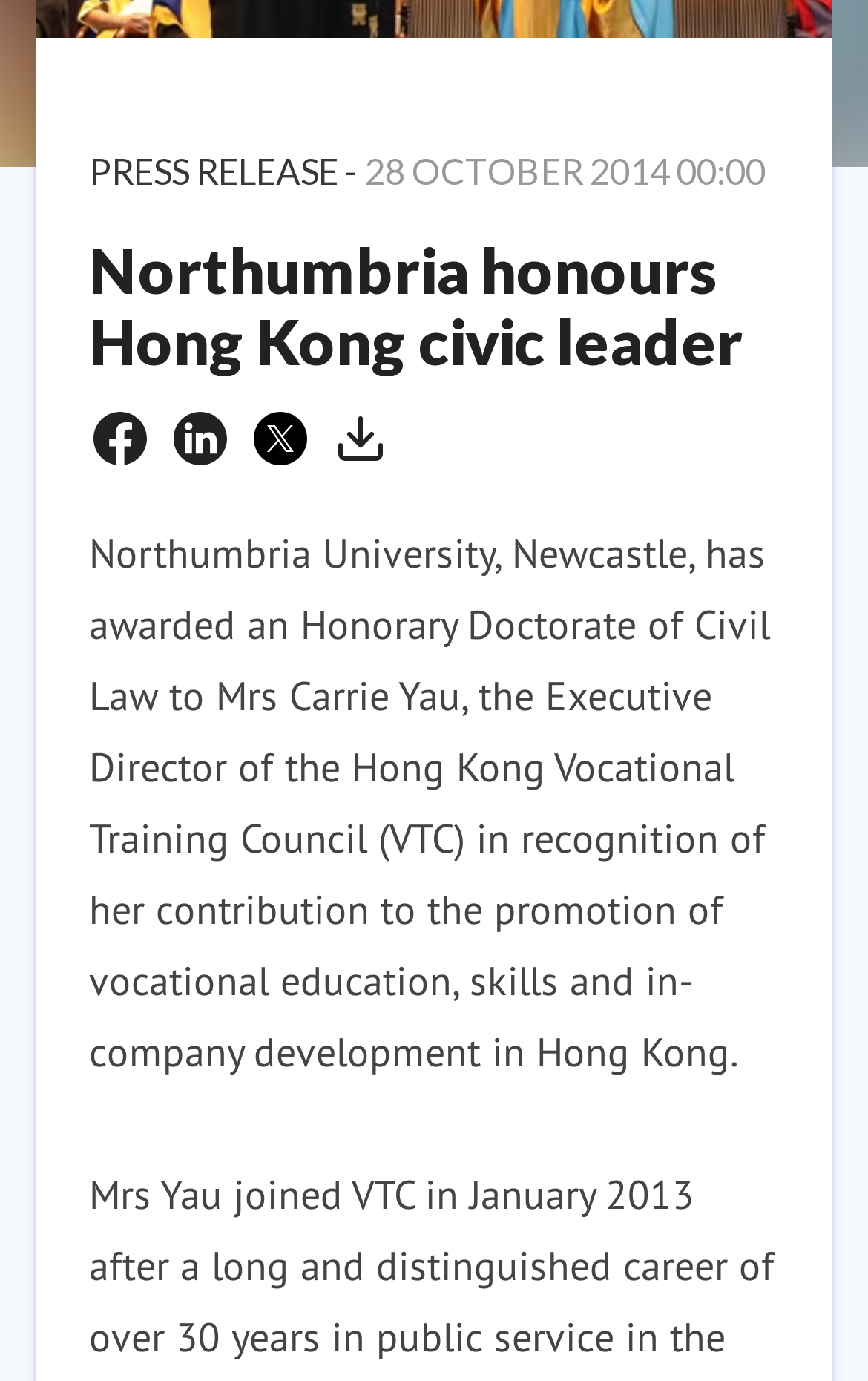Identify and provide the bounding box coordinates of the UI element described: "Follow Following". The coordinates should be formatted as [left, top, right, bottom], with each number being a float between 0 and 1.

[0.39, 0.006, 0.61, 0.081]